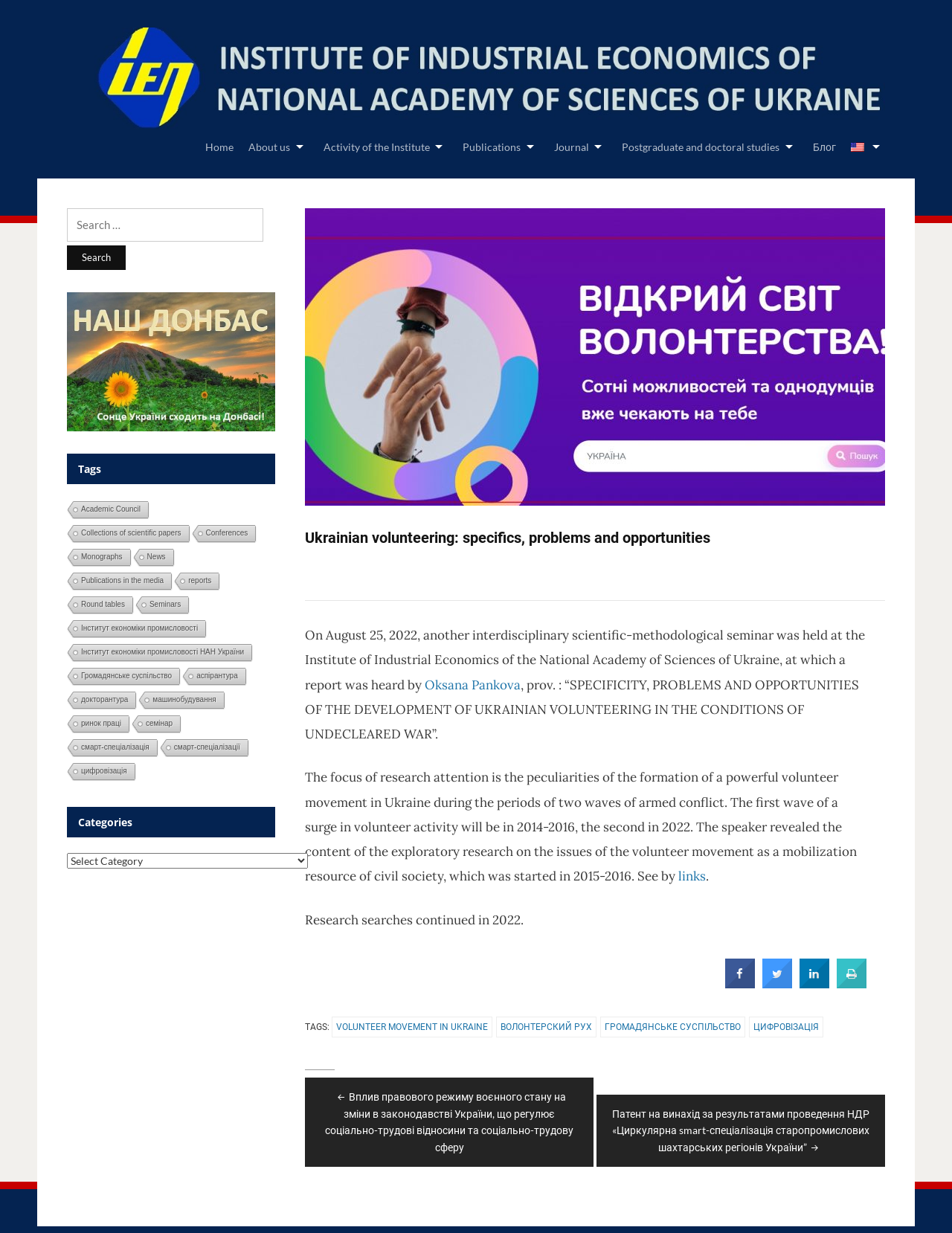Predict the bounding box coordinates of the UI element that matches this description: "Conferences". The coordinates should be in the format [left, top, right, bottom] with each value between 0 and 1.

[0.2, 0.426, 0.268, 0.441]